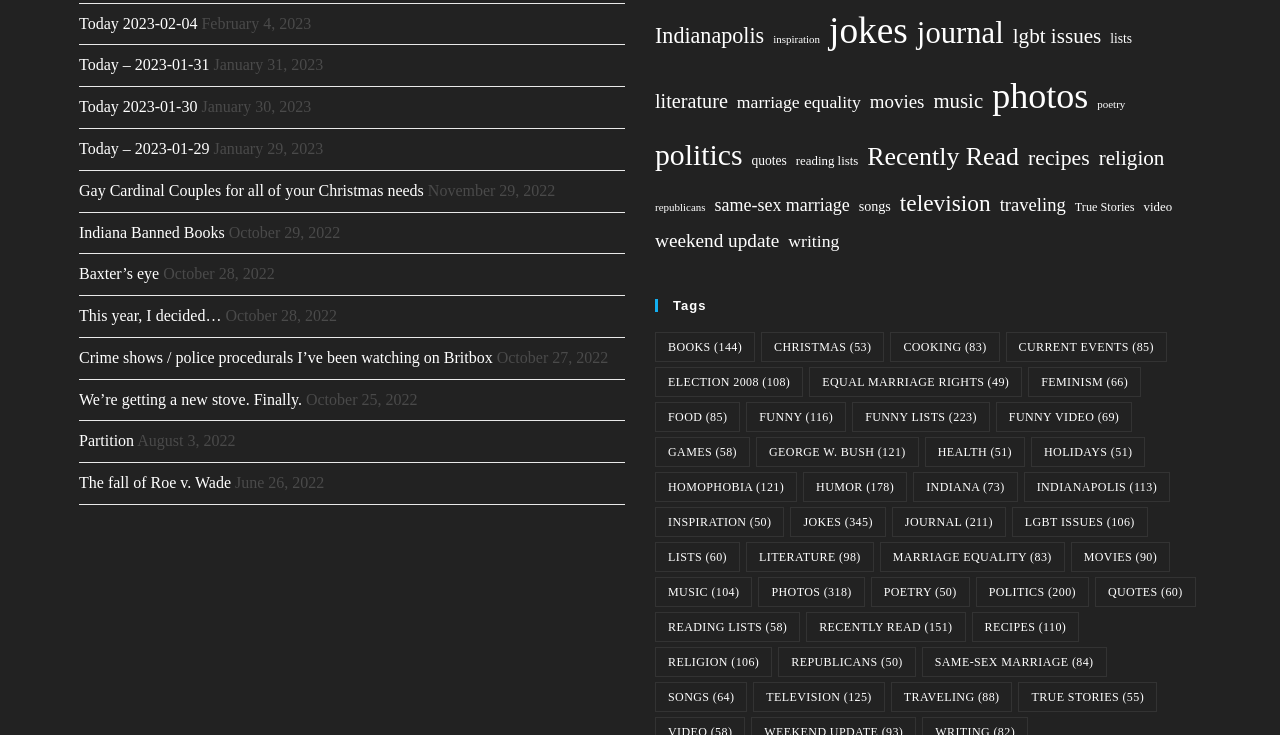Find the bounding box coordinates for the HTML element described in this sentence: "games (58)". Provide the coordinates as four float numbers between 0 and 1, in the format [left, top, right, bottom].

[0.512, 0.594, 0.586, 0.635]